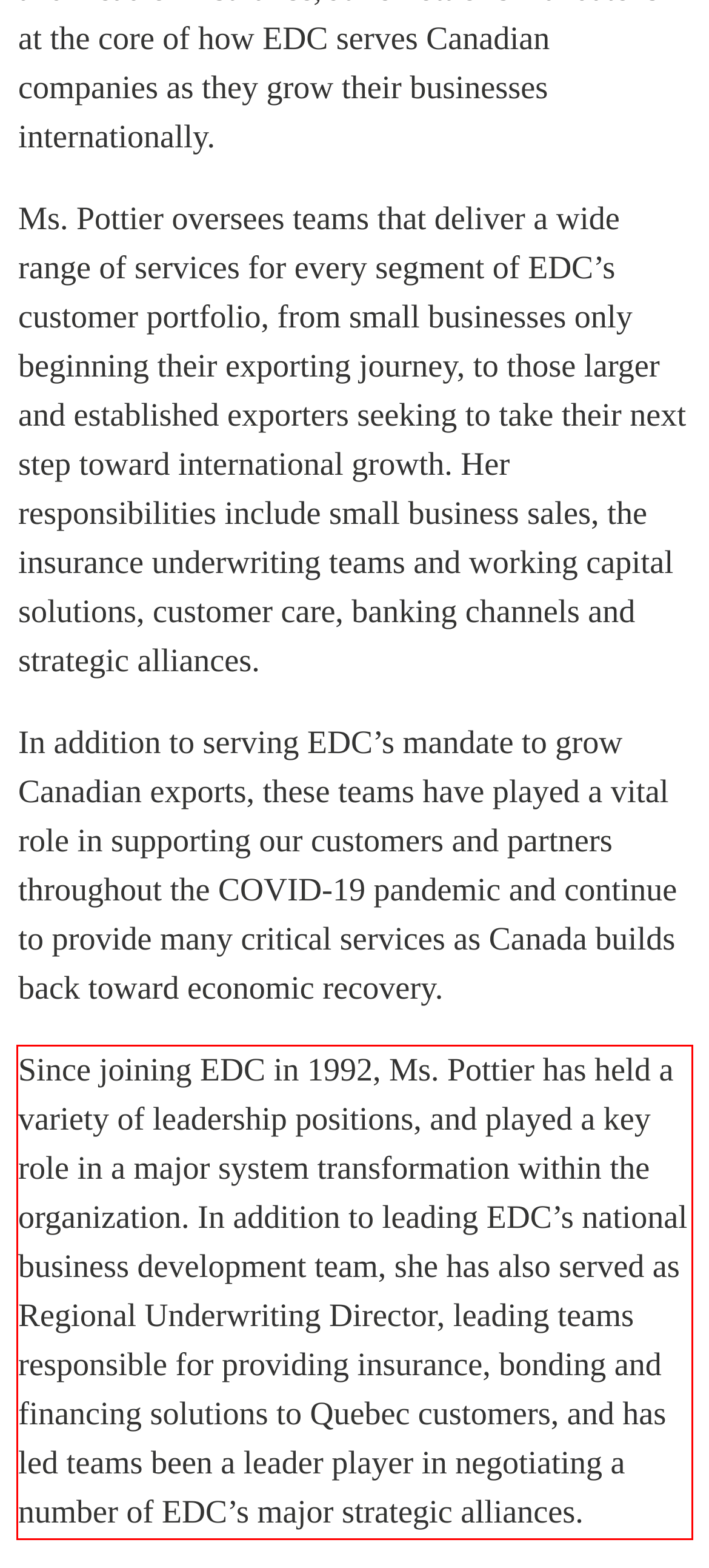Observe the screenshot of the webpage that includes a red rectangle bounding box. Conduct OCR on the content inside this red bounding box and generate the text.

Since joining EDC in 1992, Ms. Pottier has held a variety of leadership positions, and played a key role in a major system transformation within the organization. In addition to leading EDC’s national business development team, she has also served as Regional Underwriting Director, leading teams responsible for providing insurance, bonding and financing solutions to Quebec customers, and has led teams been a leader player in negotiating a number of EDC’s major strategic alliances.